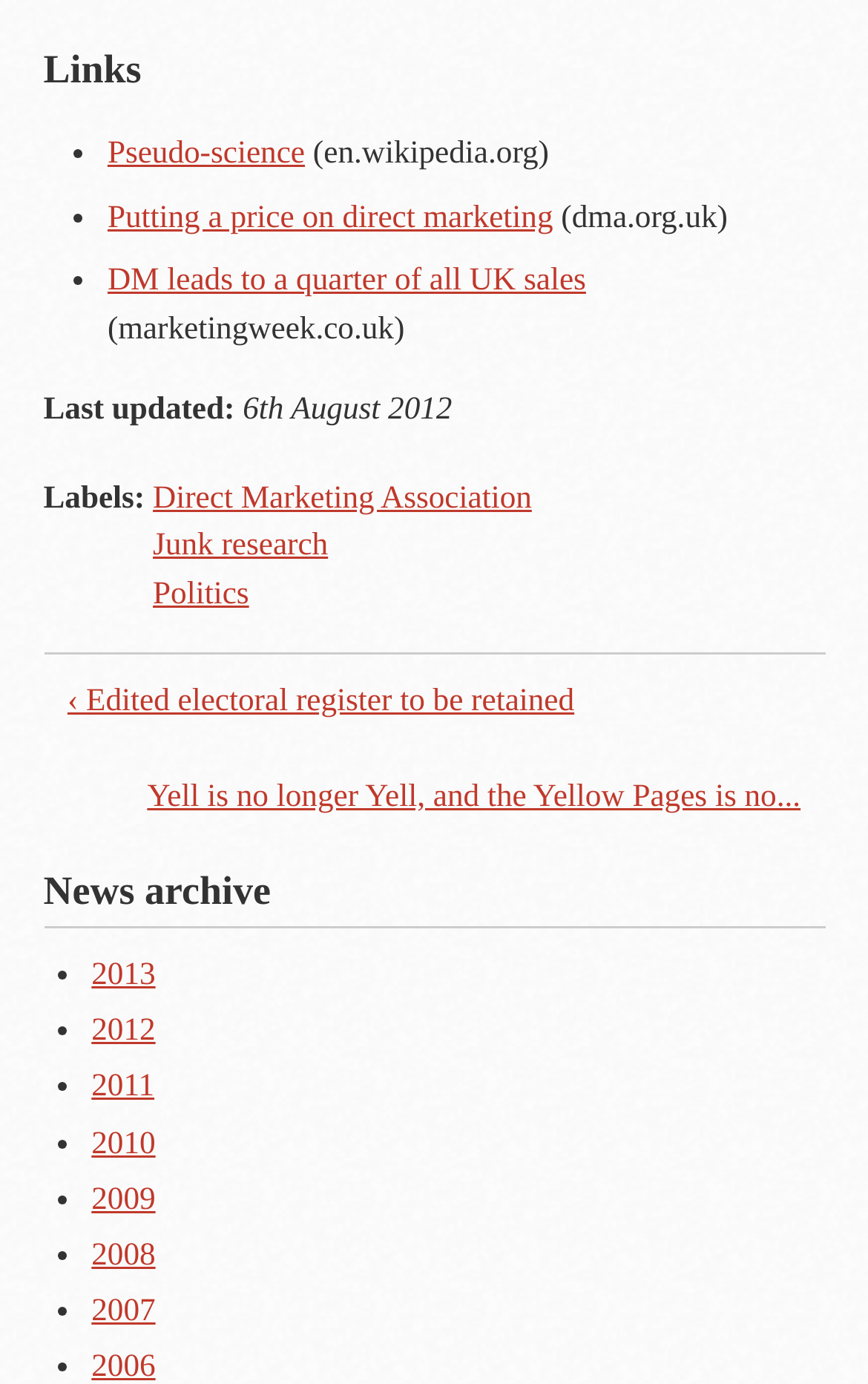Please identify the bounding box coordinates of the clickable area that will allow you to execute the instruction: "Go to 'News archive'".

[0.05, 0.611, 0.95, 0.671]